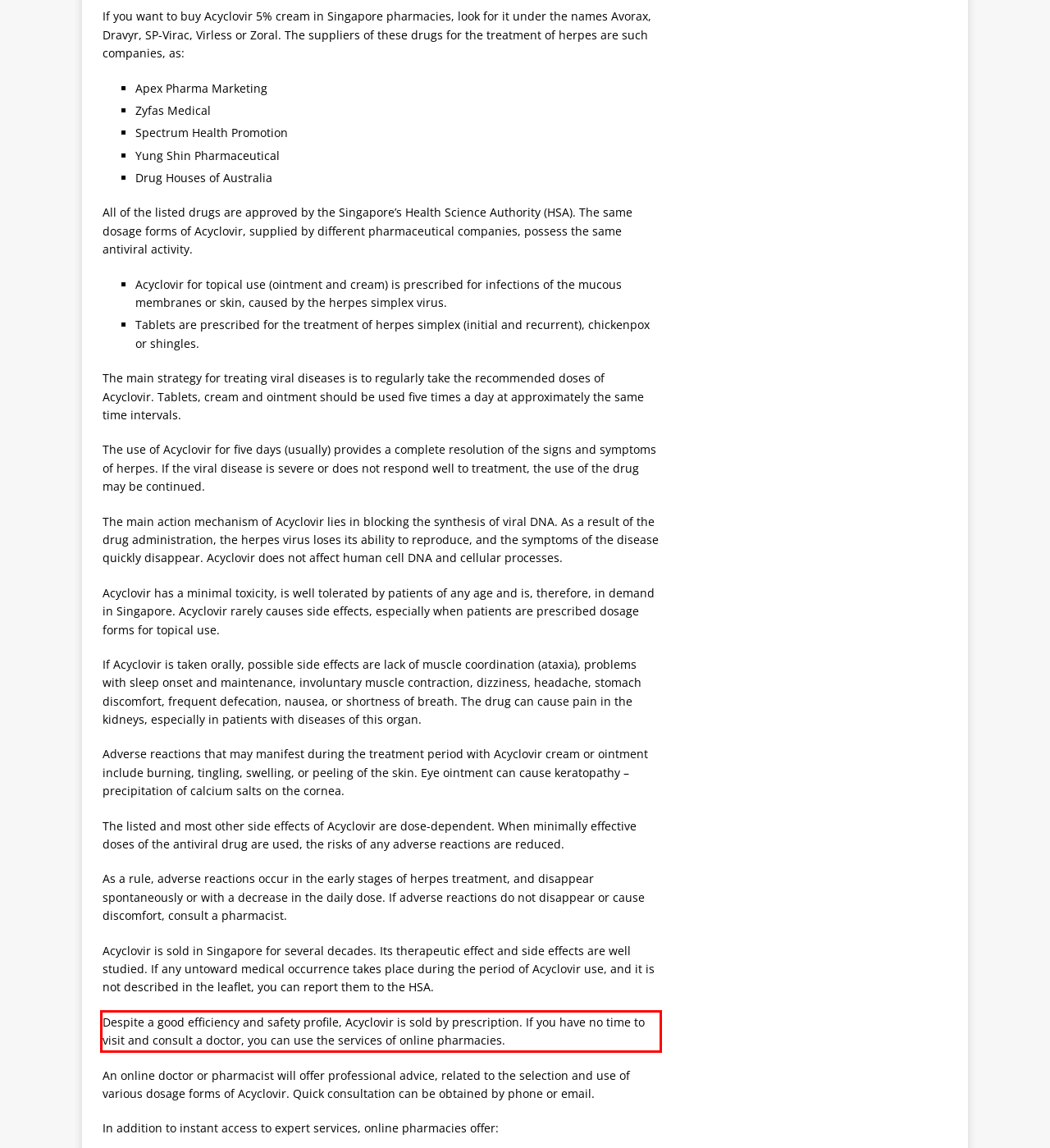You have a screenshot of a webpage, and there is a red bounding box around a UI element. Utilize OCR to extract the text within this red bounding box.

Despite a good efficiency and safety profile, Acyclovir is sold by prescription. If you have no time to visit and consult a doctor, you can use the services of online pharmacies.